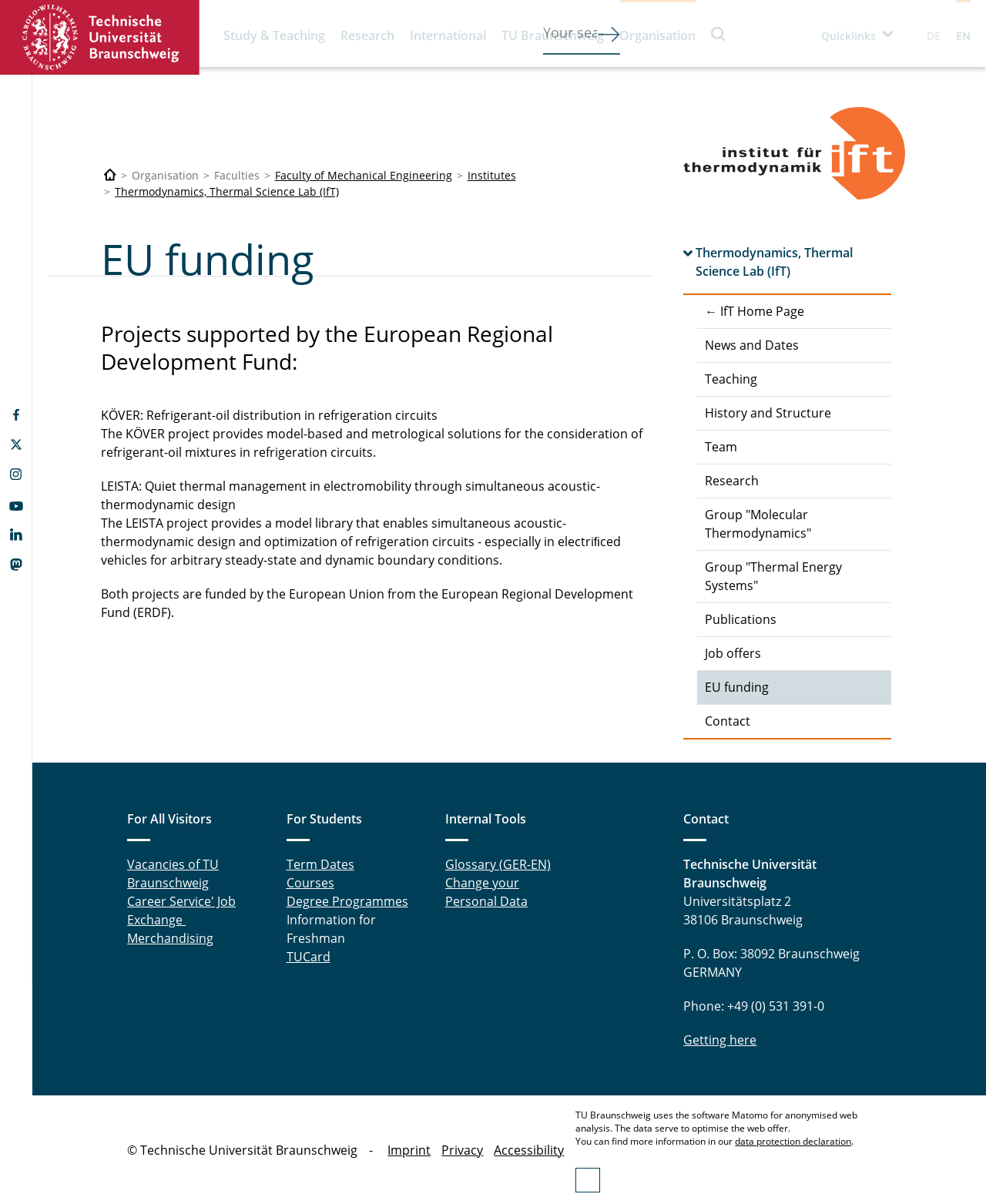What is the name of the university?
Refer to the image and provide a thorough answer to the question.

I found the answer by looking at the top-left corner of the webpage, where the university's logo and name are displayed.